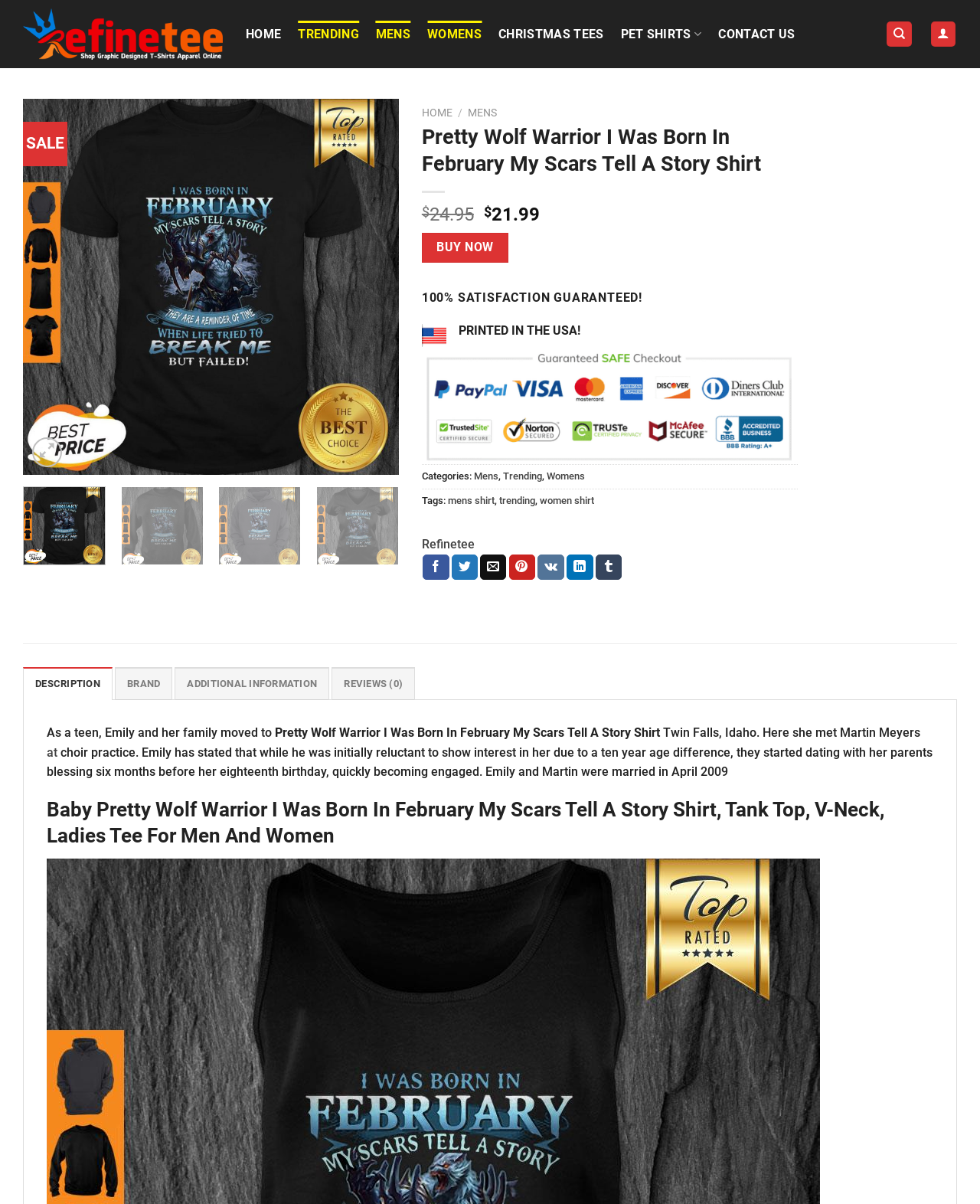Identify the bounding box coordinates for the region of the element that should be clicked to carry out the instruction: "Buy the 'Pretty Wolf Warrior I Was Born In February My Scars Tell A Story Shirt'". The bounding box coordinates should be four float numbers between 0 and 1, i.e., [left, top, right, bottom].

[0.43, 0.193, 0.519, 0.218]